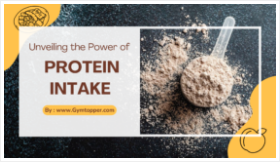What is the purpose of the image? Based on the screenshot, please respond with a single word or phrase.

Highlight protein intake